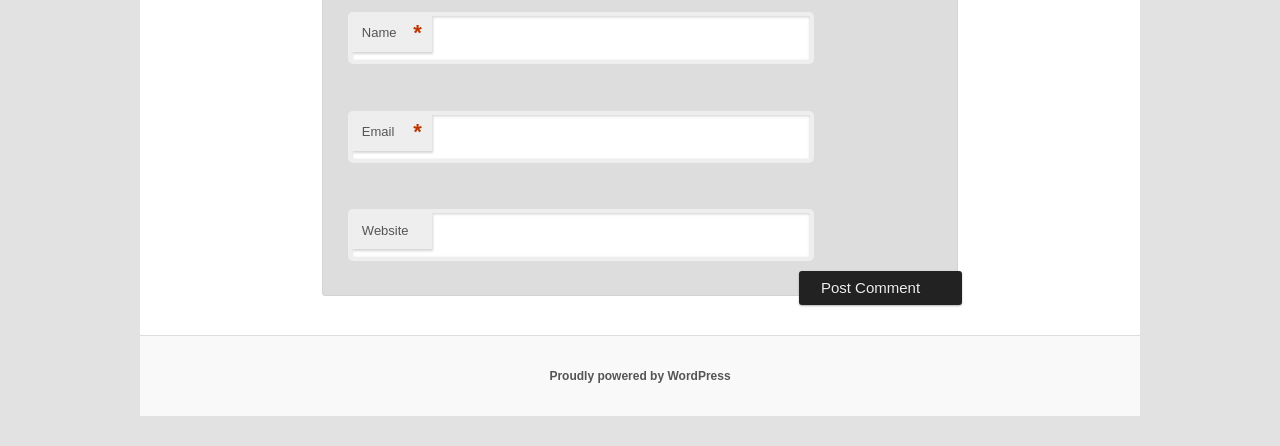Provide a short answer using a single word or phrase for the following question: 
What is the first field to fill in the form?

Name